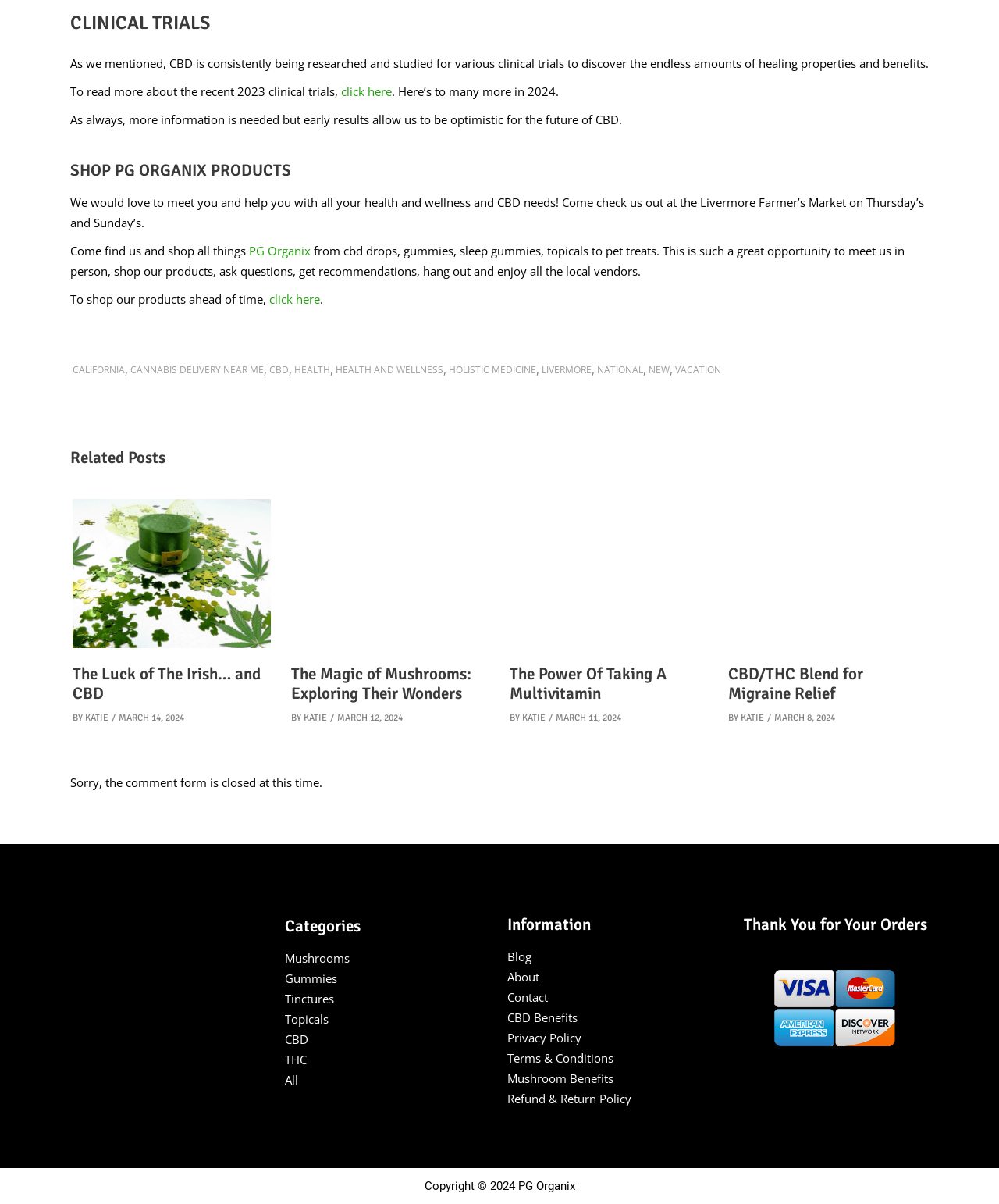Based on the element description: "About Us", identify the bounding box coordinates for this UI element. The coordinates must be four float numbers between 0 and 1, listed as [left, top, right, bottom].

None